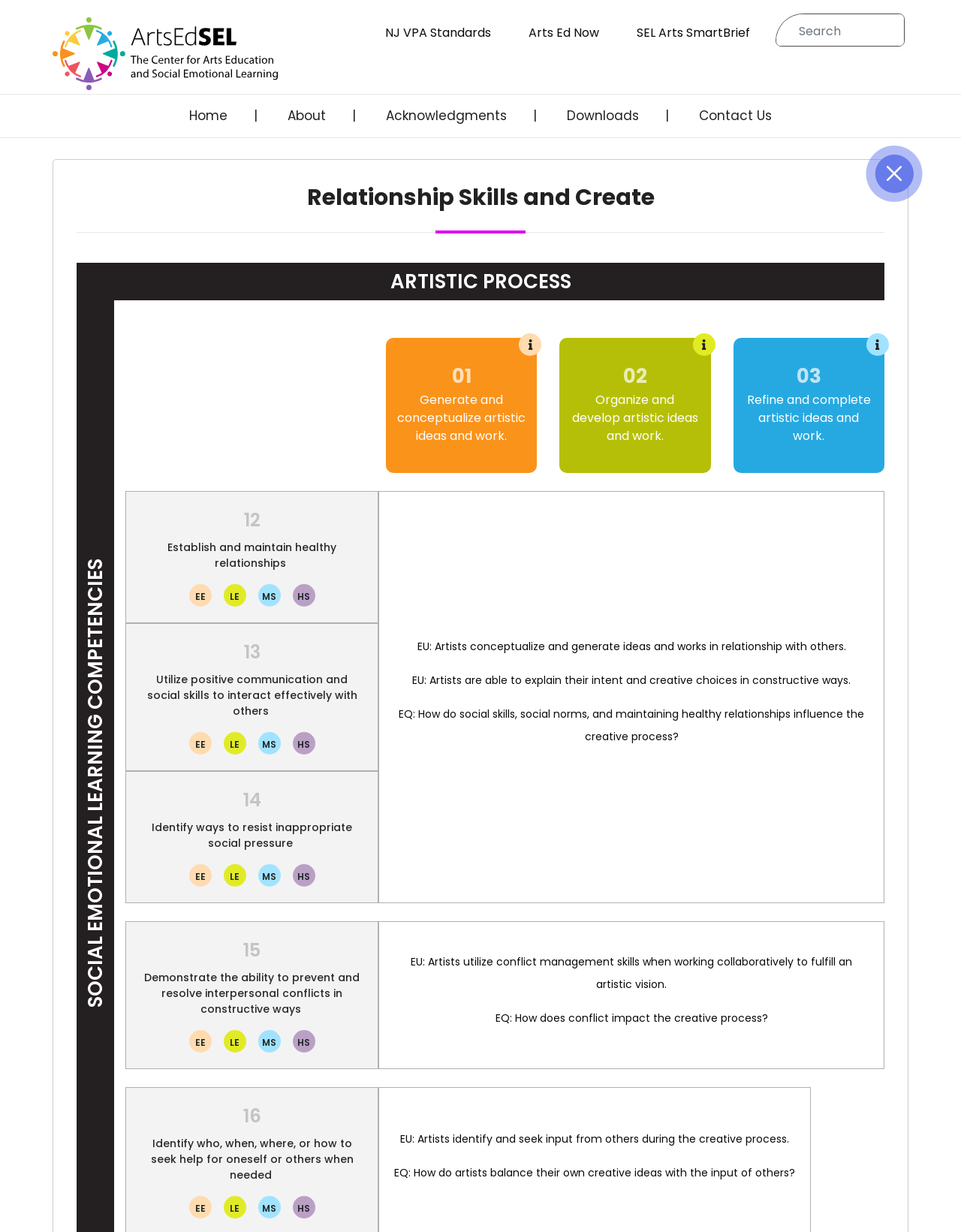What is the theme of the webpage?
Use the image to answer the question with a single word or phrase.

Relationship Skills and Create